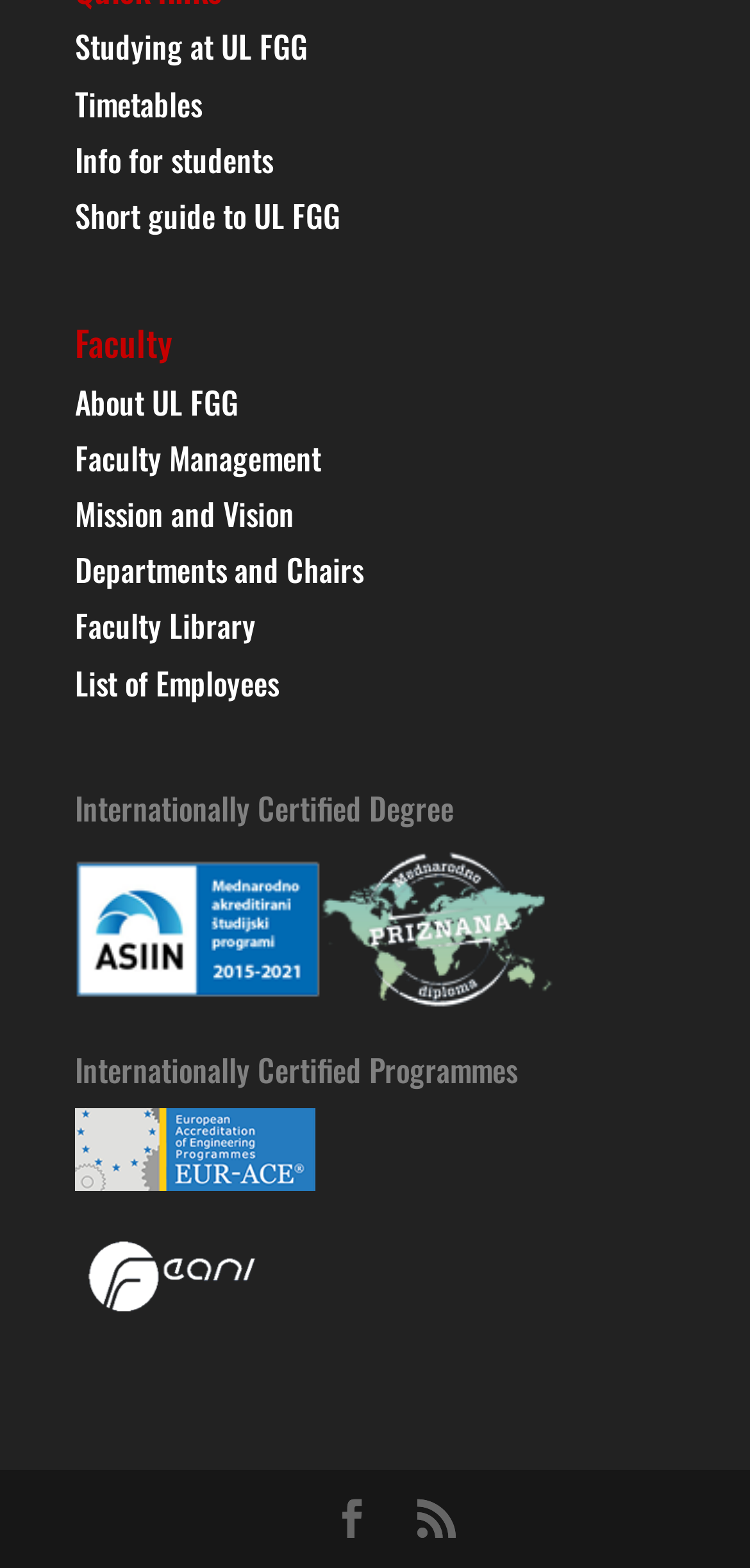Please give a one-word or short phrase response to the following question: 
How many headings are on this webpage?

14